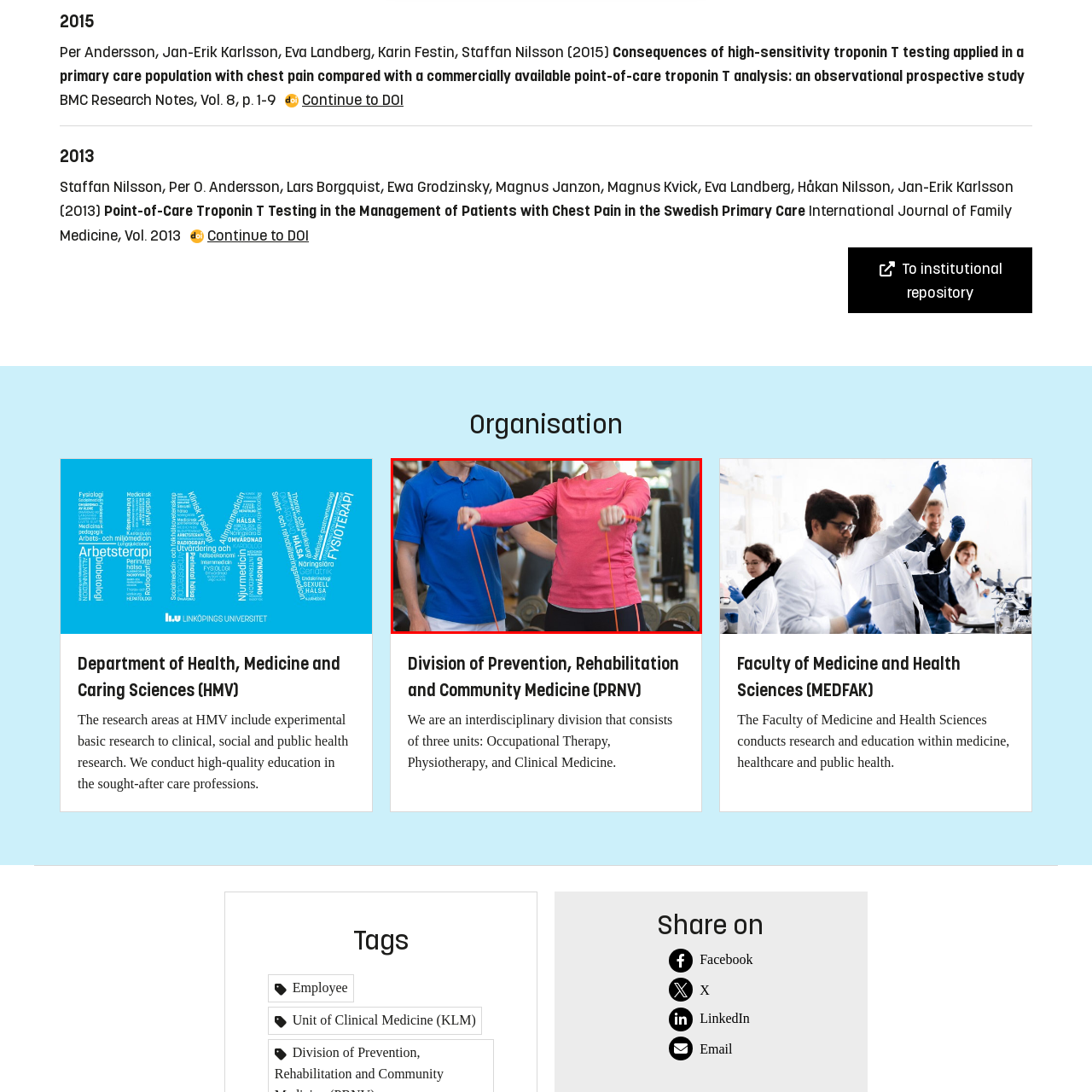Look closely at the zone within the orange frame and give a detailed answer to the following question, grounding your response on the visual details: 
What equipment is the woman using?

The caption describes the woman as performing an exercise using resistance bands, which suggests that she is utilizing this specific type of equipment to improve her strength and mobility.